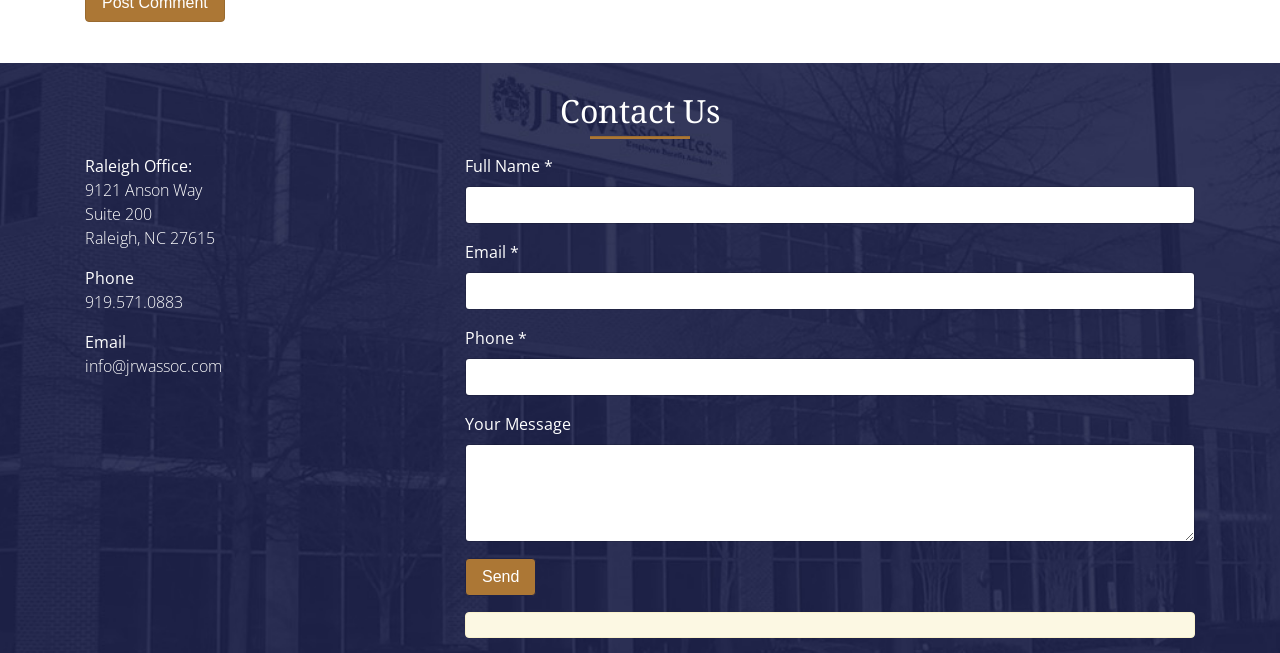Please answer the following question as detailed as possible based on the image: 
What is the purpose of the form on the webpage?

I inferred the purpose of the form by looking at the labels and input fields, which suggest that it is a contact form for users to send a message to the office.